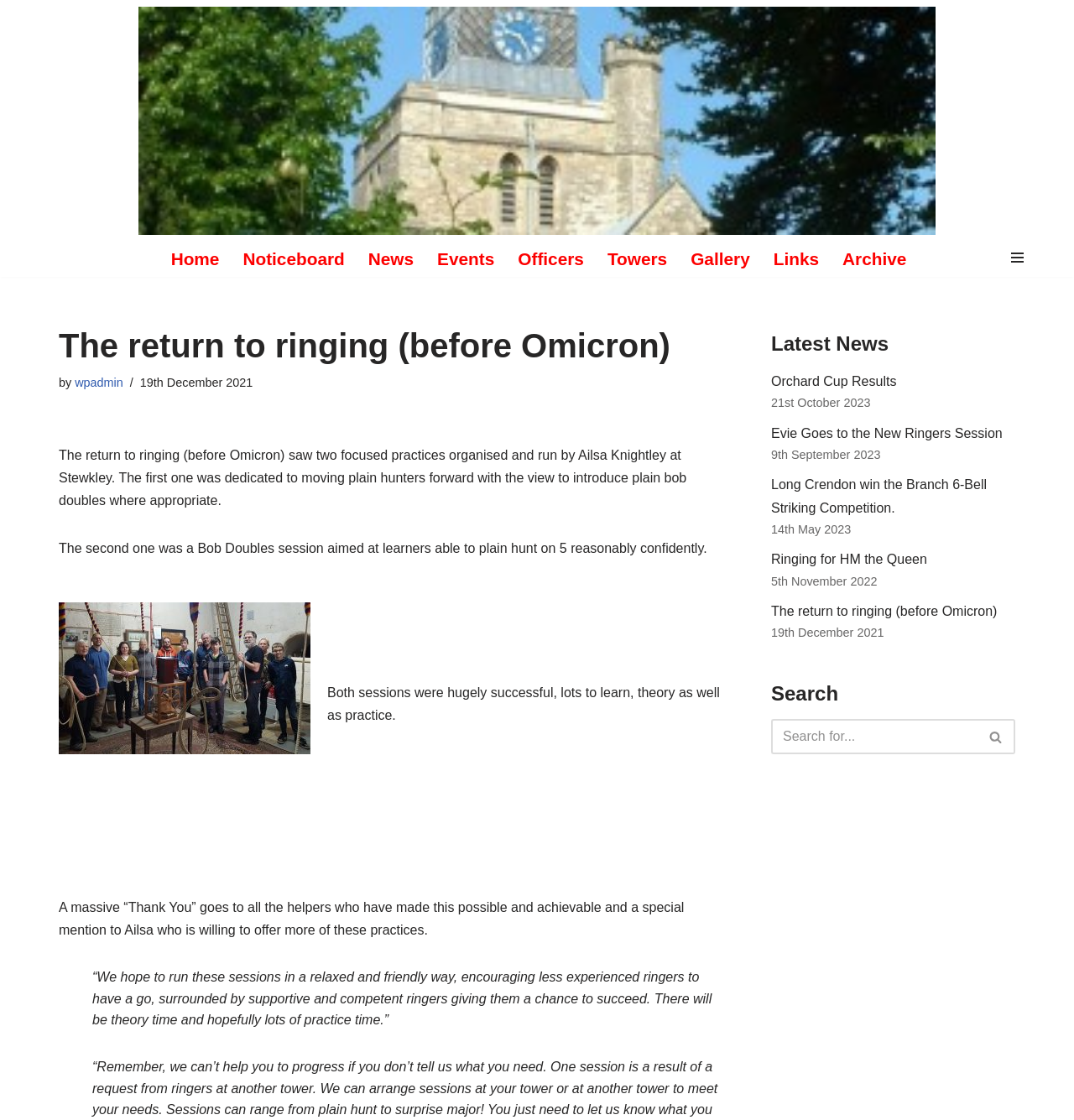Please look at the image and answer the question with a detailed explanation: How many links are there in the primary menu?

The primary menu is located at the top of the webpage and contains links to different sections of the website. By counting the links, we can see that there are 9 links in total, including 'Home', 'Noticeboard', 'News', 'Events', 'Officers', 'Towers', 'Gallery', 'Links', and 'Archive'.